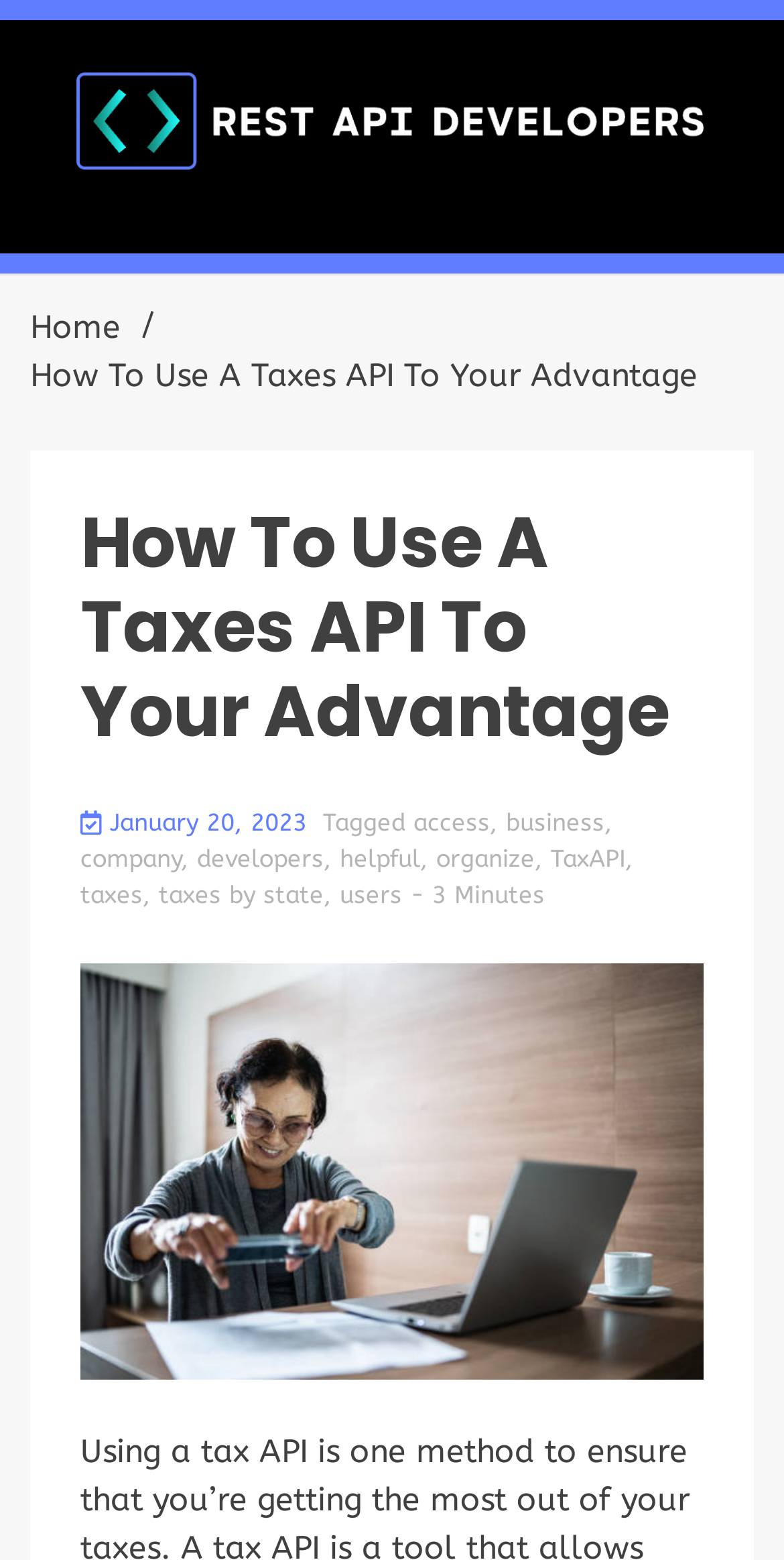Articulate a complete and detailed caption of the webpage elements.

The webpage is about using a tax API to one's advantage, as indicated by the title "How To Use A Taxes API To Your Advantage". At the top of the page, there is a logo and a link to "REST API Developers" on the left side, accompanied by a short description "Discover the best API trends". 

Below the logo, there is a navigation bar with breadcrumbs, showing the path "Home /" followed by the title of the current page. 

The main content of the page is divided into sections, with the title "How To Use A Taxes API To Your Advantage" at the top, followed by the date "January 20, 2023" and categories "Apps", "Technology" on the right side. 

Under the title, there are several tags related to the topic, including "access", "business", "company", "developers", "helpful", "organize", "TaxAPI", "taxes", "taxes by state", and "users". 

At the bottom of the main content, there is an estimated reading time of the article, which is 3 minutes.